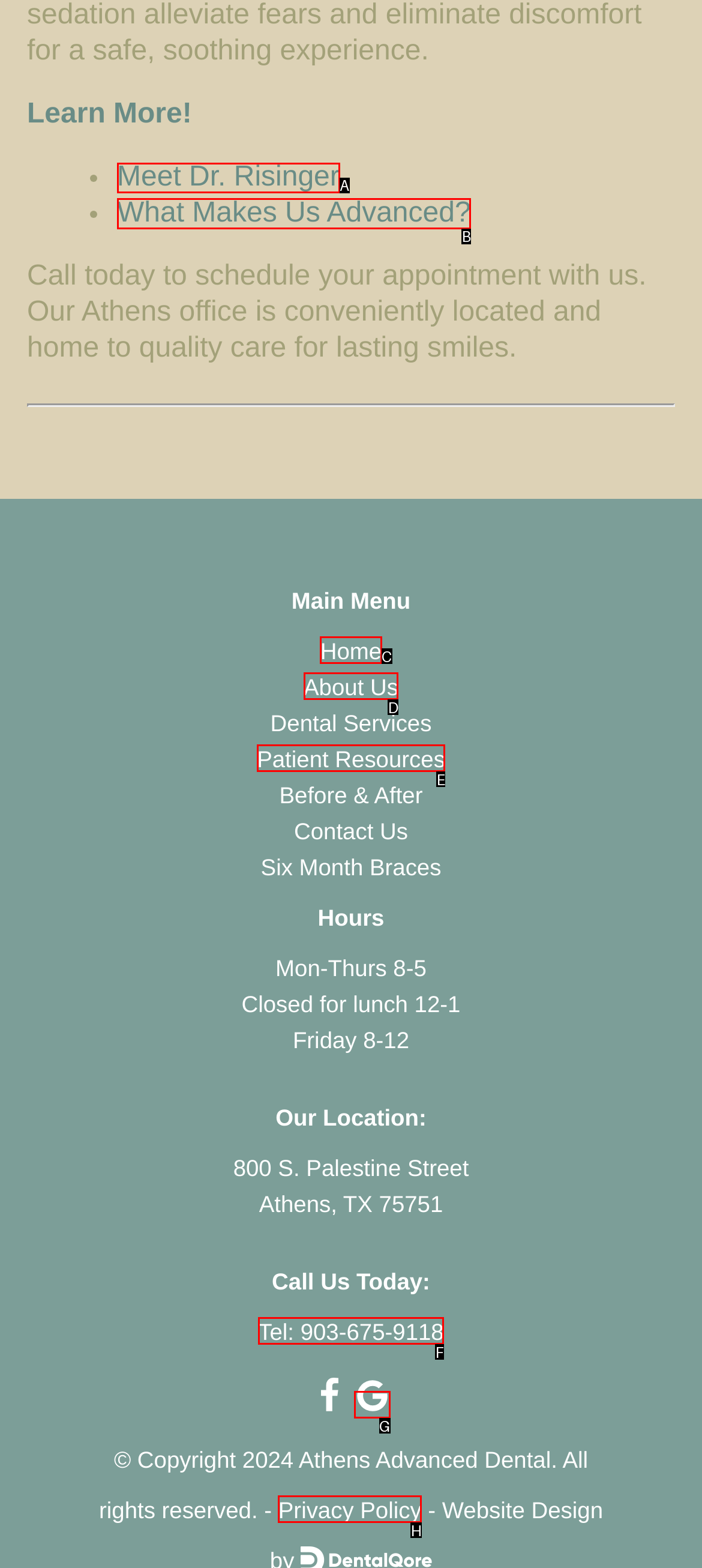Select the UI element that should be clicked to execute the following task: Write a comment
Provide the letter of the correct choice from the given options.

None